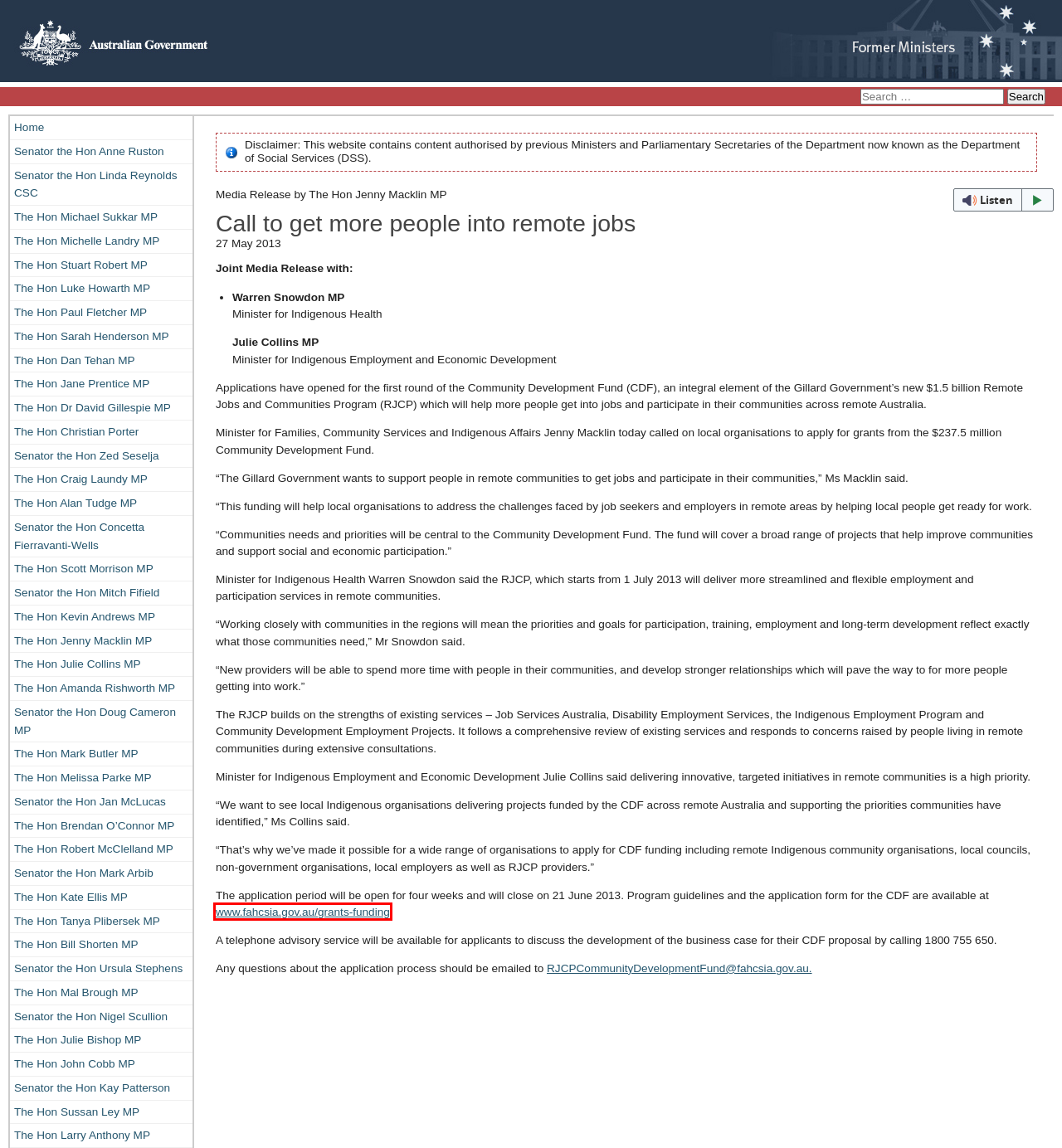Given a webpage screenshot with a red bounding box around a particular element, identify the best description of the new webpage that will appear after clicking on the element inside the red bounding box. Here are the candidates:
A. The Hon Sarah Henderson MP | Former Ministers and Parliamentary Secretaries
B. The Hon Kate Ellis MP | Former Ministers and Parliamentary Secretaries
C. Senator the Hon Anne Ruston | Former Ministers and Parliamentary Secretaries
D. The Hon Luke Howarth MP | Former Ministers and Parliamentary Secretaries
E. Department of Social Services | Department of Social Services, Australian Government
F. The Hon Dr David Gillespie MP | Former Ministers and Parliamentary Secretaries
G. The Hon Craig Laundy MP | Former Ministers and Parliamentary Secretaries
H. Senator the Hon Nigel Scullion | Former Ministers and Parliamentary Secretaries

E